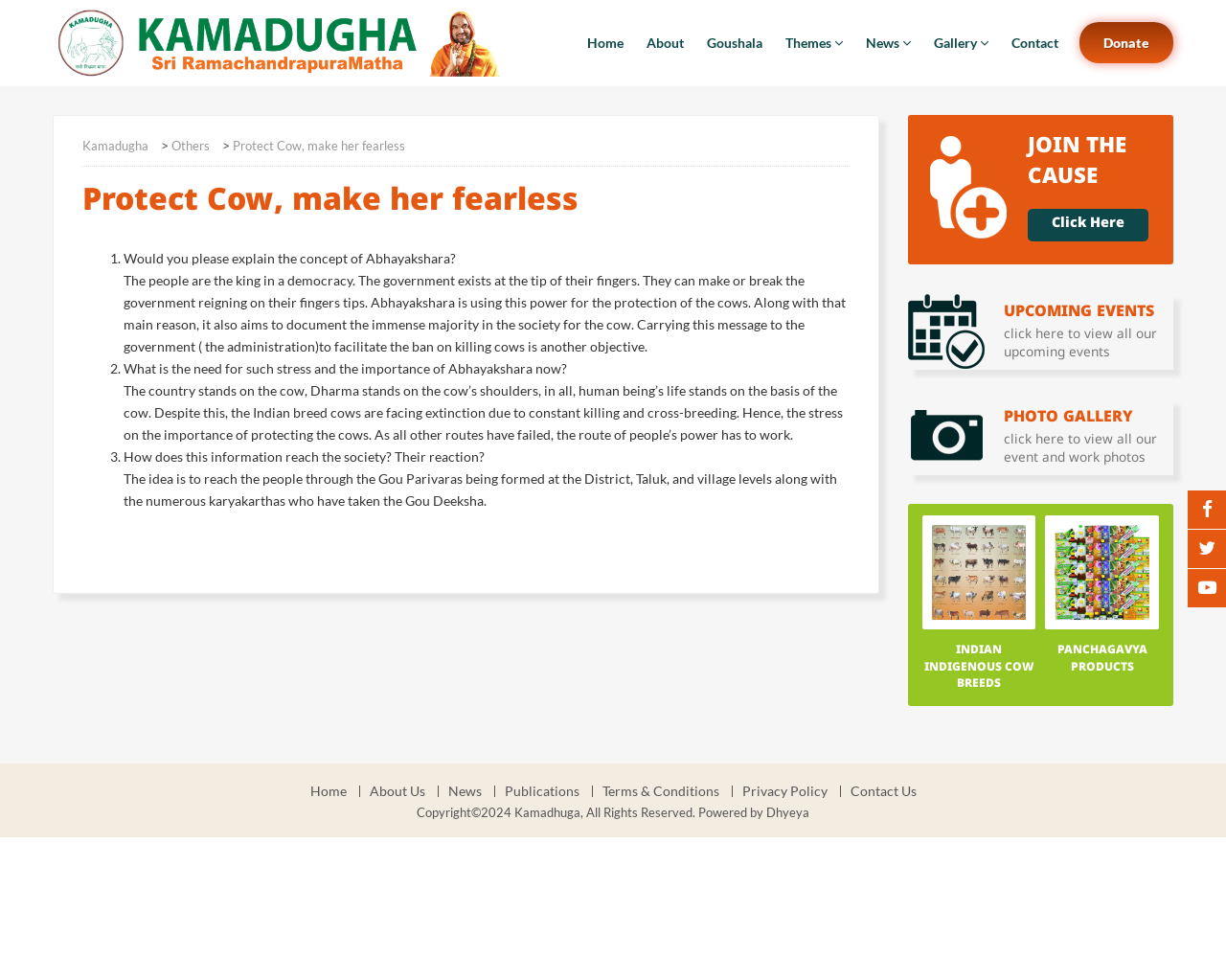Provide the bounding box coordinates of the HTML element described as: "About Us". The bounding box coordinates should be four float numbers between 0 and 1, i.e., [left, top, right, bottom].

[0.293, 0.801, 0.354, 0.813]